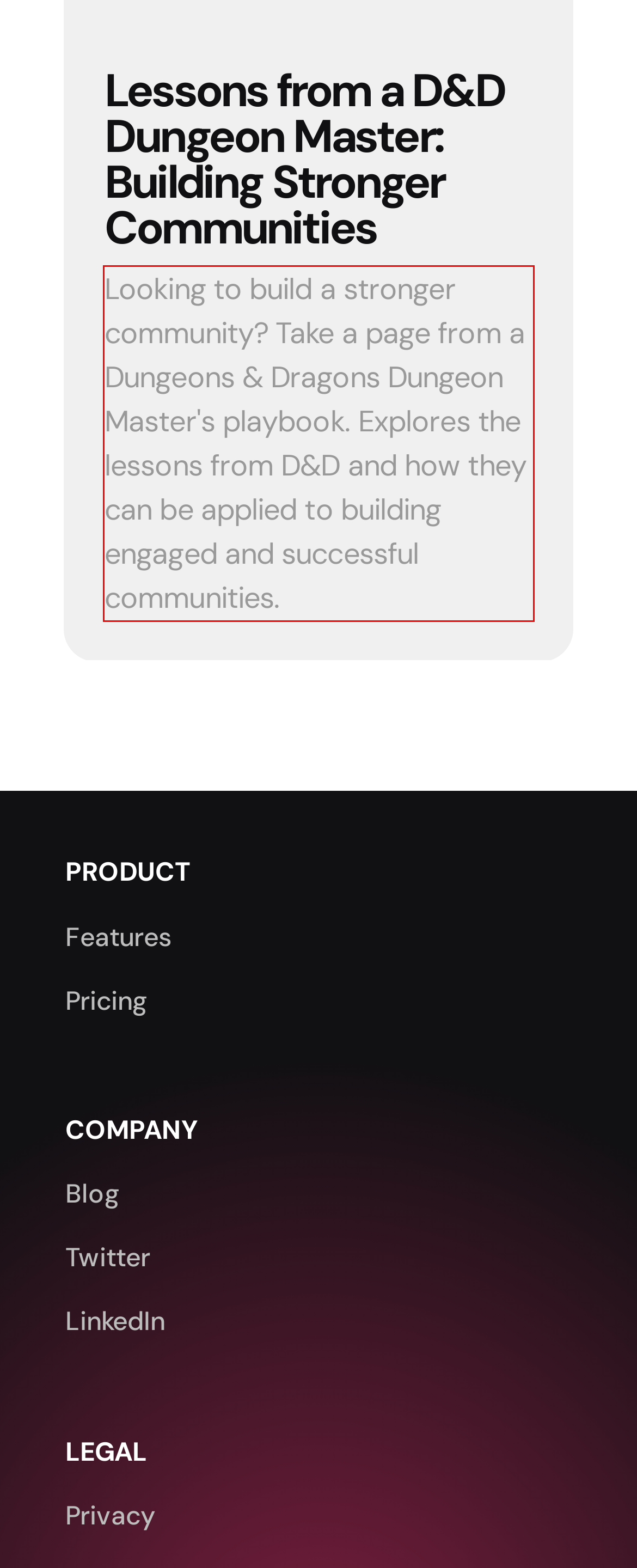You are given a screenshot showing a webpage with a red bounding box. Perform OCR to capture the text within the red bounding box.

Looking to build a stronger community? Take a page from a Dungeons & Dragons Dungeon Master's playbook. Explores the lessons from D&D and how they can be applied to building engaged and successful communities.